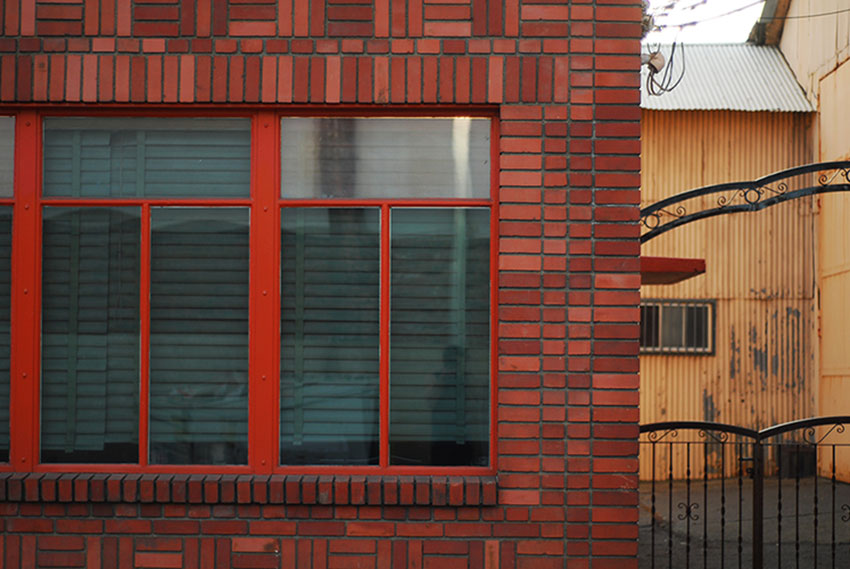Detail the scene shown in the image extensively.

The image features a striking architectural detail showcasing a brick wall with a vibrant red window frame, highlighting the craftsmanship of the brickwork. The window is divided into four vertical sections, offering a glimpse of the interior through the glass while also contrasting with the darker tones of the brick. Adjacent to the window, there is a wrought iron gate that adds elegance to the structure. In the background, another building with a corrugated metal roof is visible, suggesting an industrial or rustic environment. This scene resonates with themes of real estate and property, underscoring the significance of aesthetics in residential or commercial spaces, particularly in the context of the services offered by professionals in the real estate field.